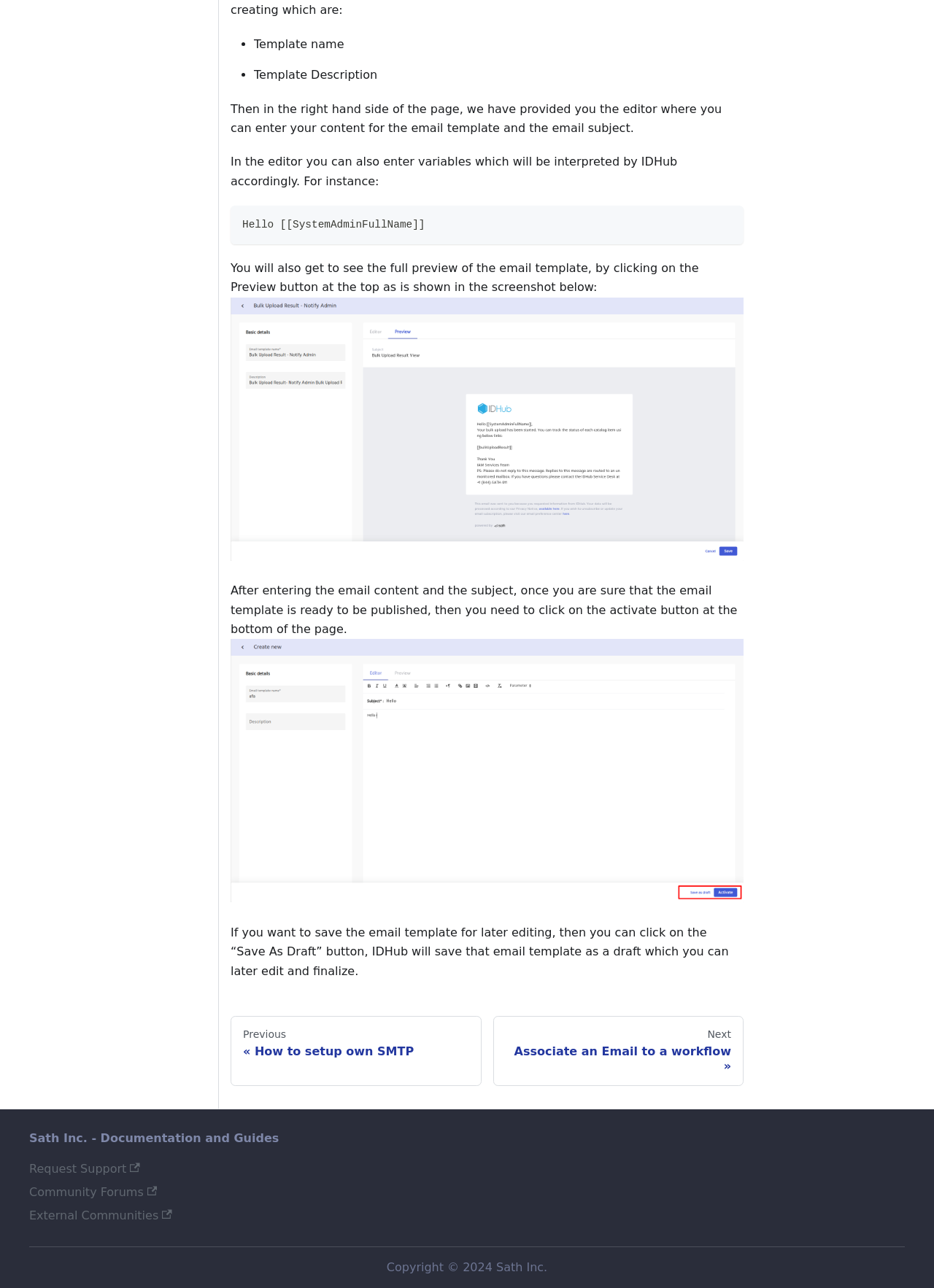What is the navigation section at the bottom used for?
Based on the screenshot, answer the question with a single word or phrase.

Navigate to other docs pages